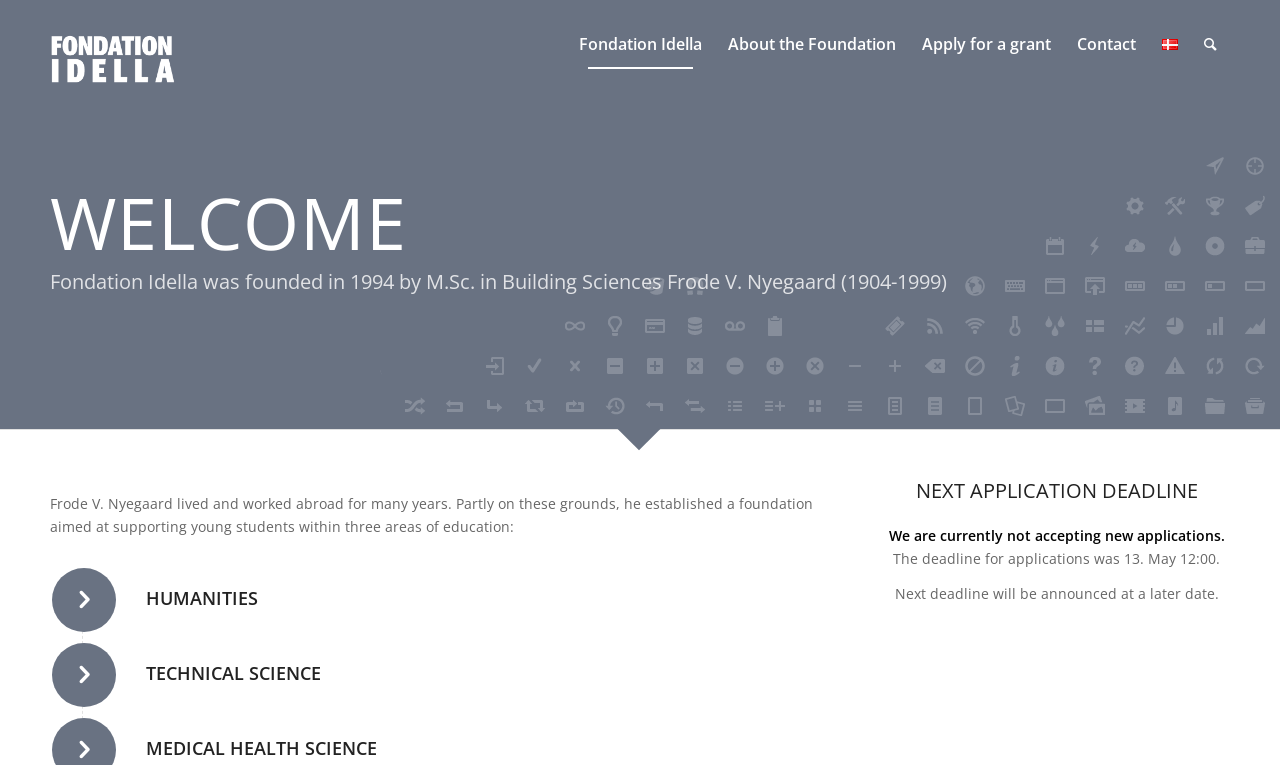Locate the bounding box coordinates of the UI element described by: "Apply for a grant". Provide the coordinates as four float numbers between 0 and 1, formatted as [left, top, right, bottom].

[0.71, 0.0, 0.831, 0.115]